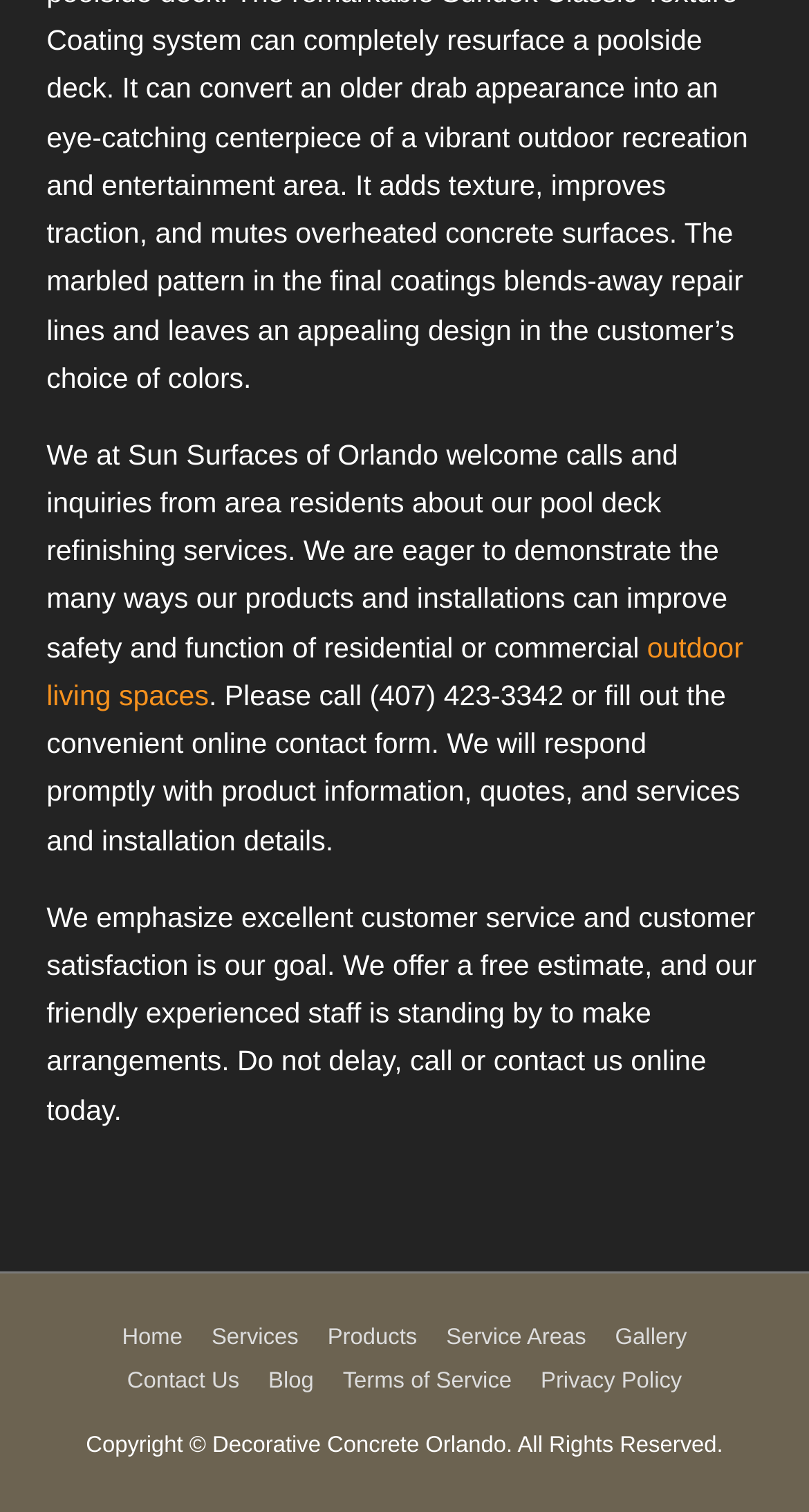Please find the bounding box coordinates for the clickable element needed to perform this instruction: "contact us online".

[0.057, 0.45, 0.915, 0.566]